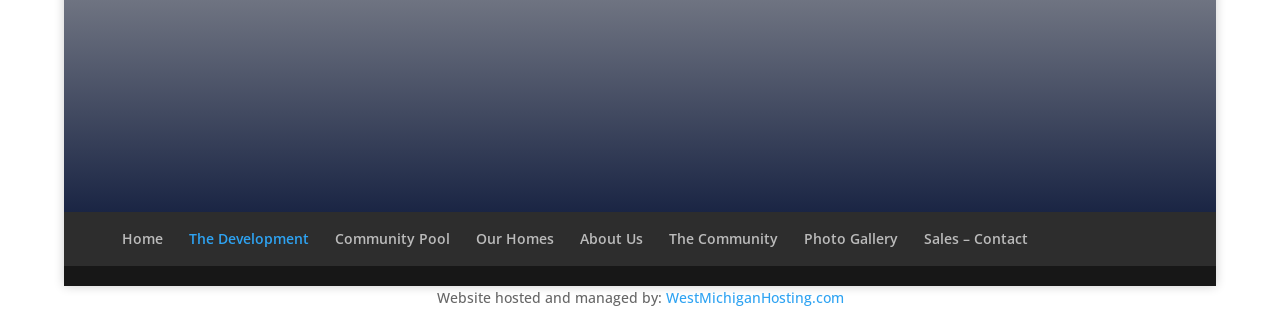Refer to the image and answer the question with as much detail as possible: What is the name of the company hosting and managing the website?

The StaticText element 'Website hosted and managed by:' is followed by a link 'WestMichiganHosting.com', indicating that this company is responsible for hosting and managing the website.